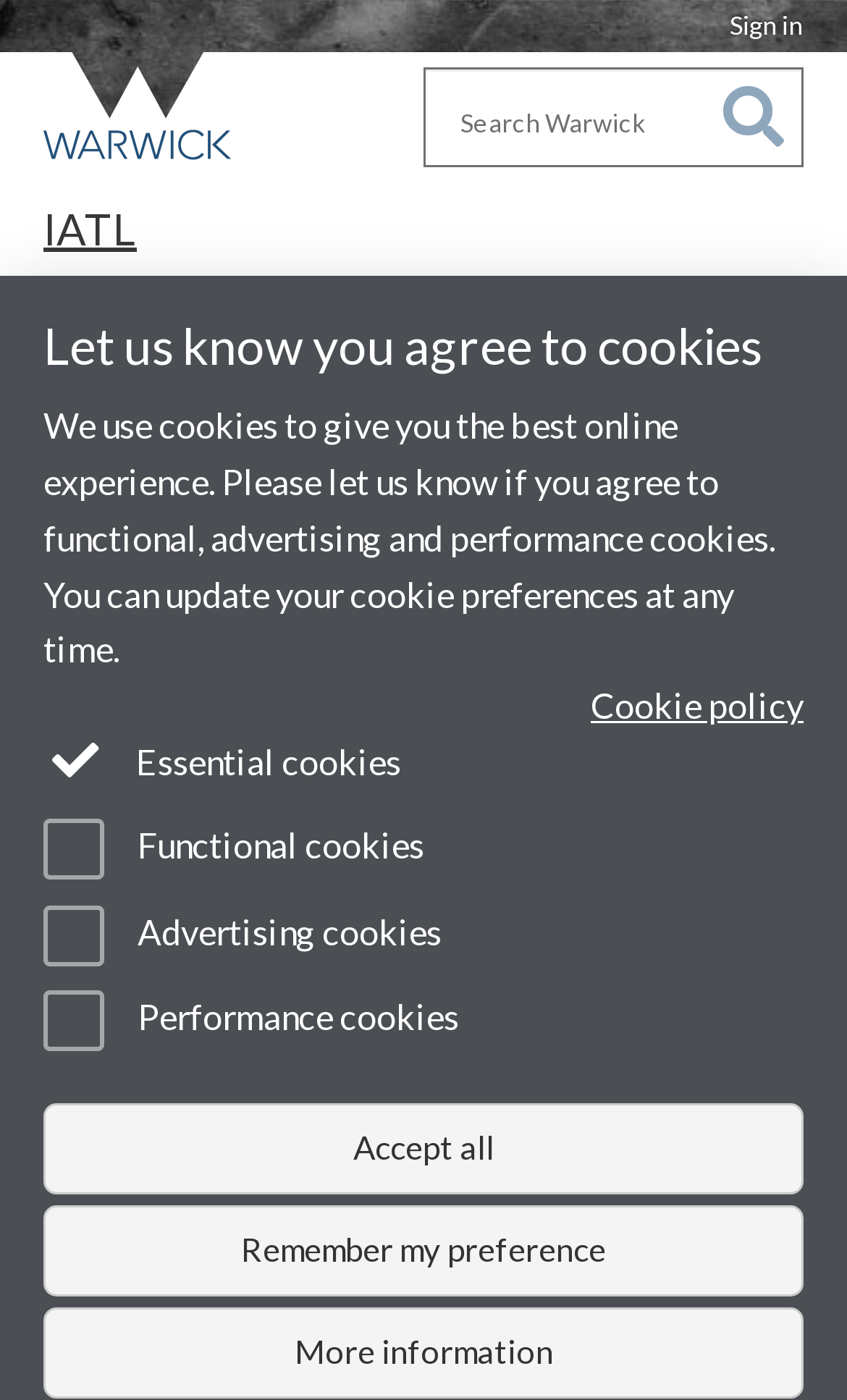Please determine the bounding box coordinates for the element that should be clicked to follow these instructions: "Search Warwick".

[0.5, 0.048, 0.949, 0.119]